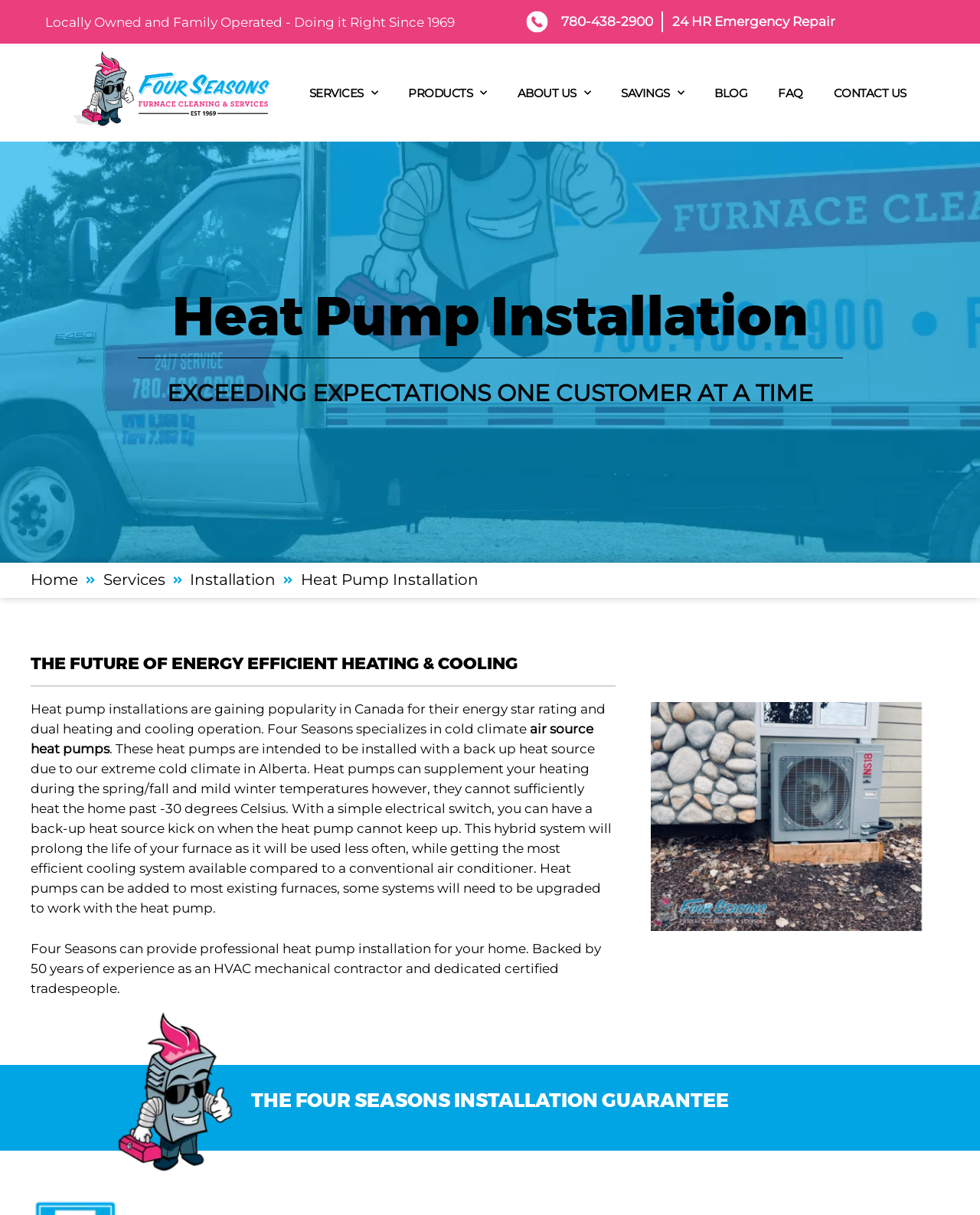Carefully examine the image and provide an in-depth answer to the question: What is the guarantee offered by Four Seasons?

I found a heading element with the text 'THE FOUR SEASONS INSTALLATION GUARANTEE', which suggests that this is a guarantee offered by the company.